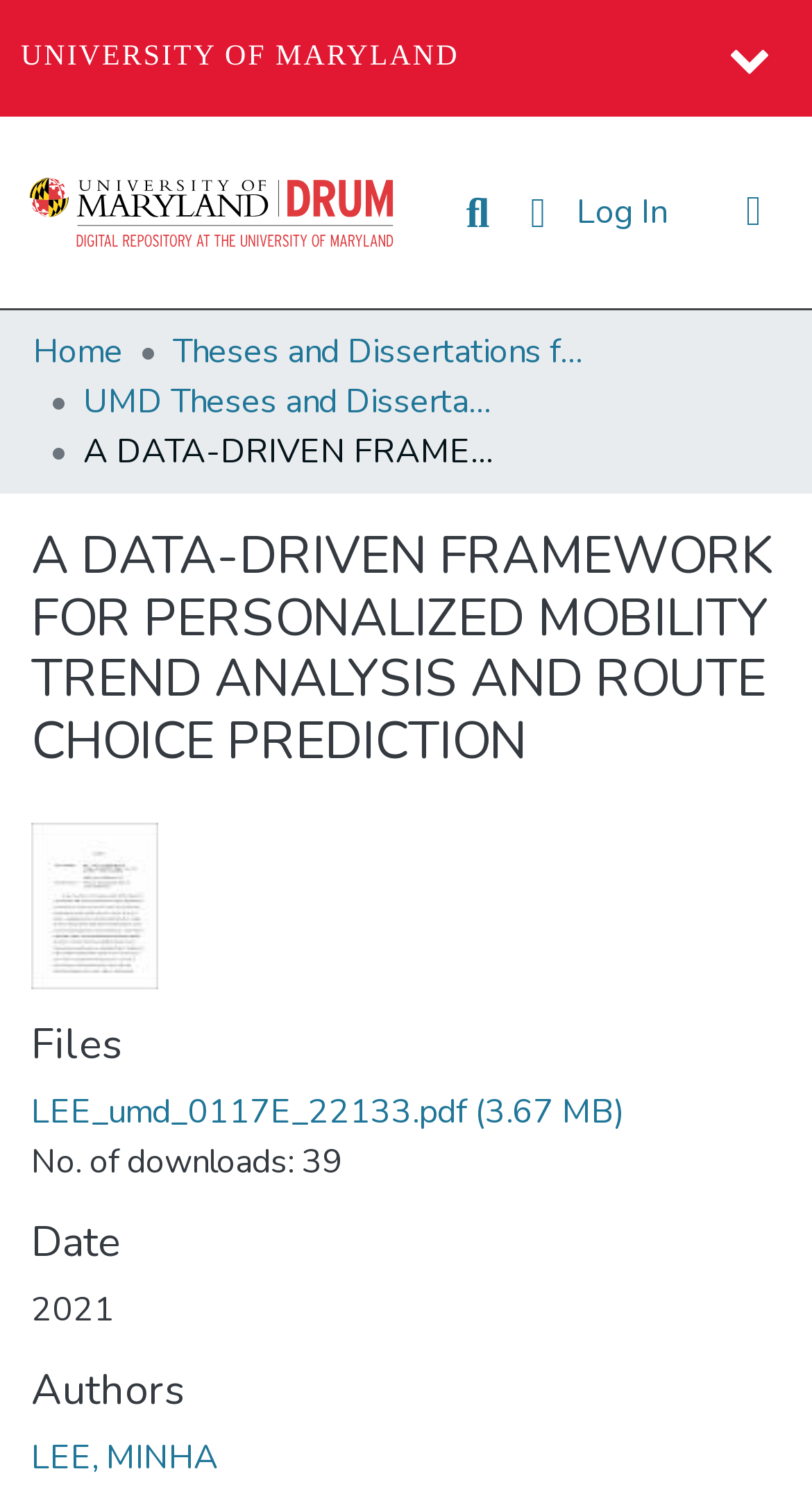Respond with a single word or phrase to the following question:
What is the name of the university?

University of Maryland